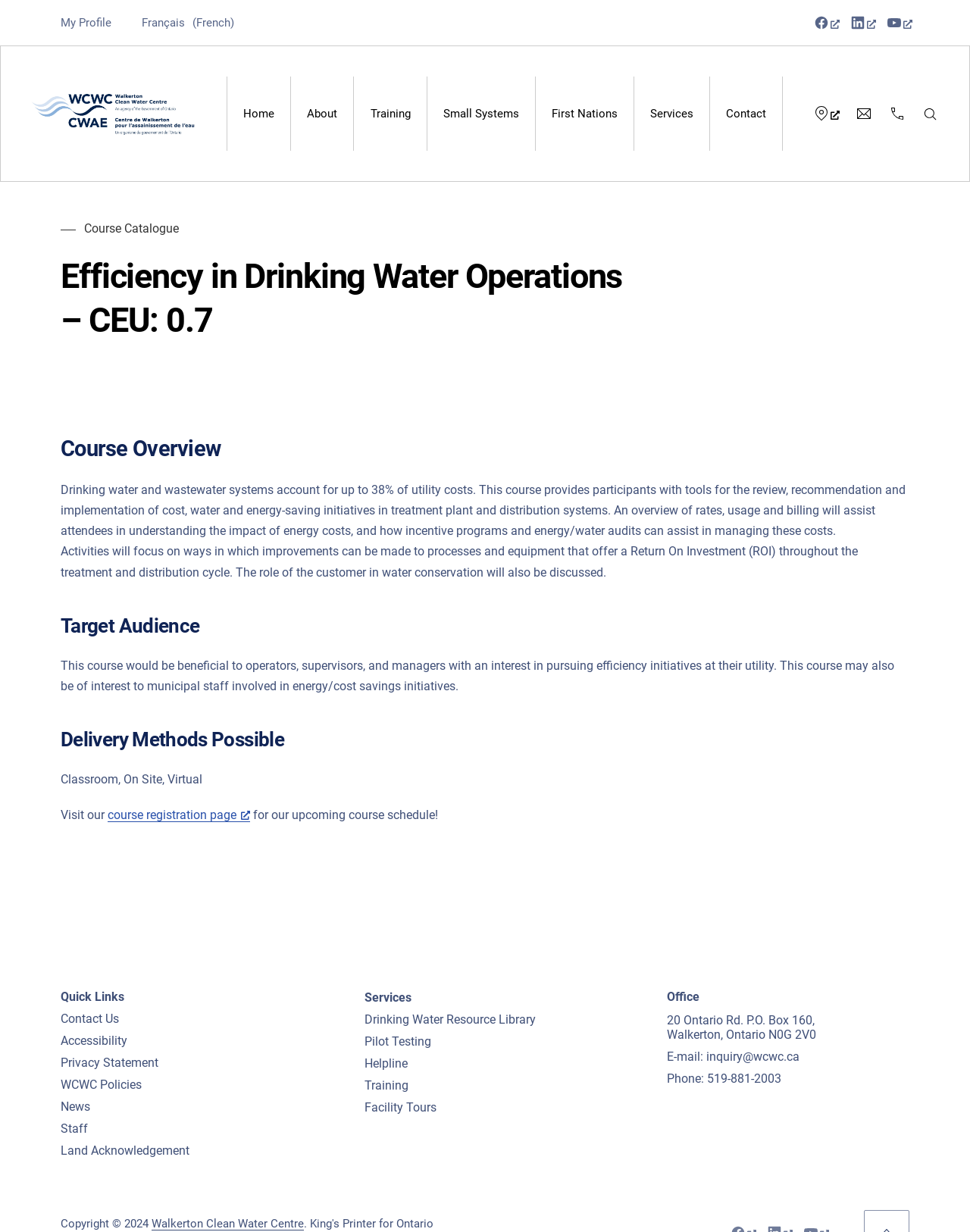Please identify the bounding box coordinates of the element I need to click to follow this instruction: "Contact Us".

[0.062, 0.82, 0.123, 0.833]